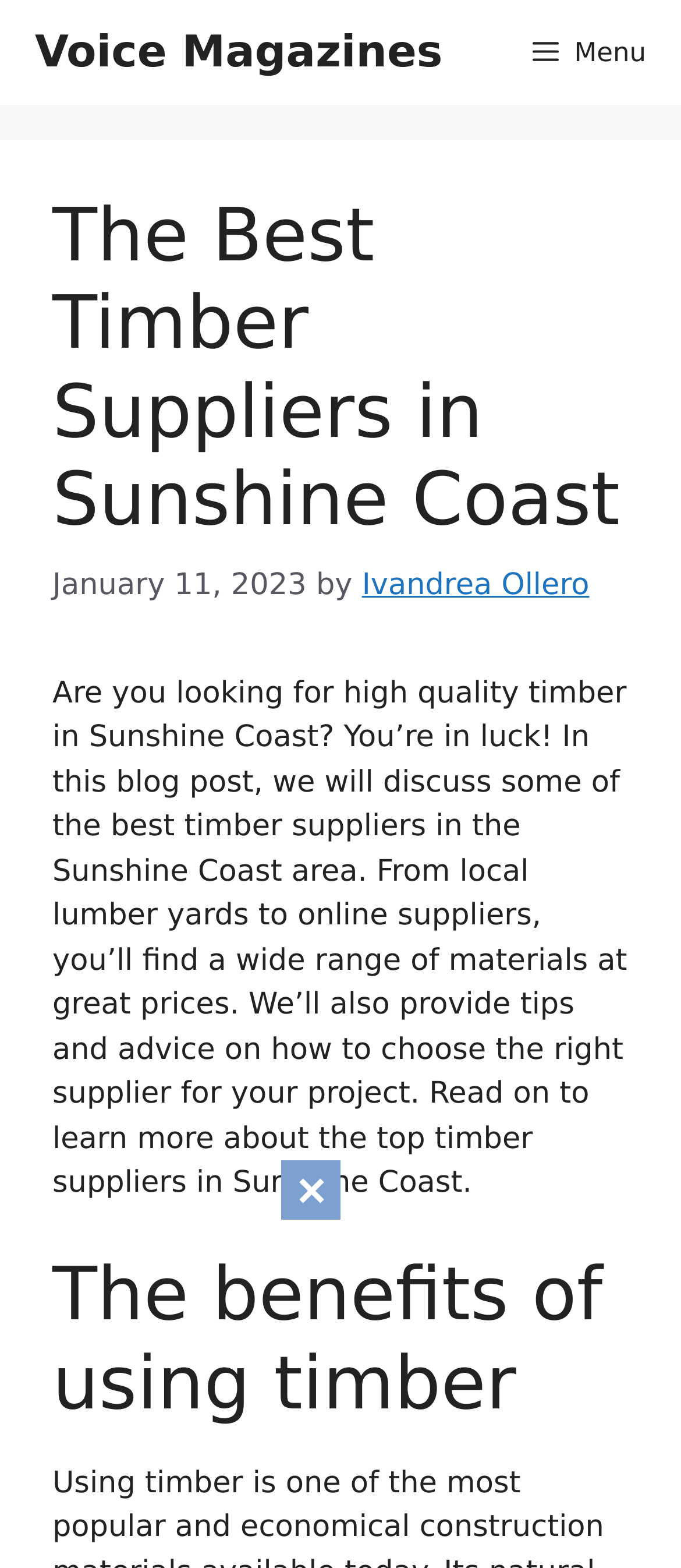Based on the description "Purchase Premium Version On CreativeFinest", find the bounding box of the specified UI element.

None